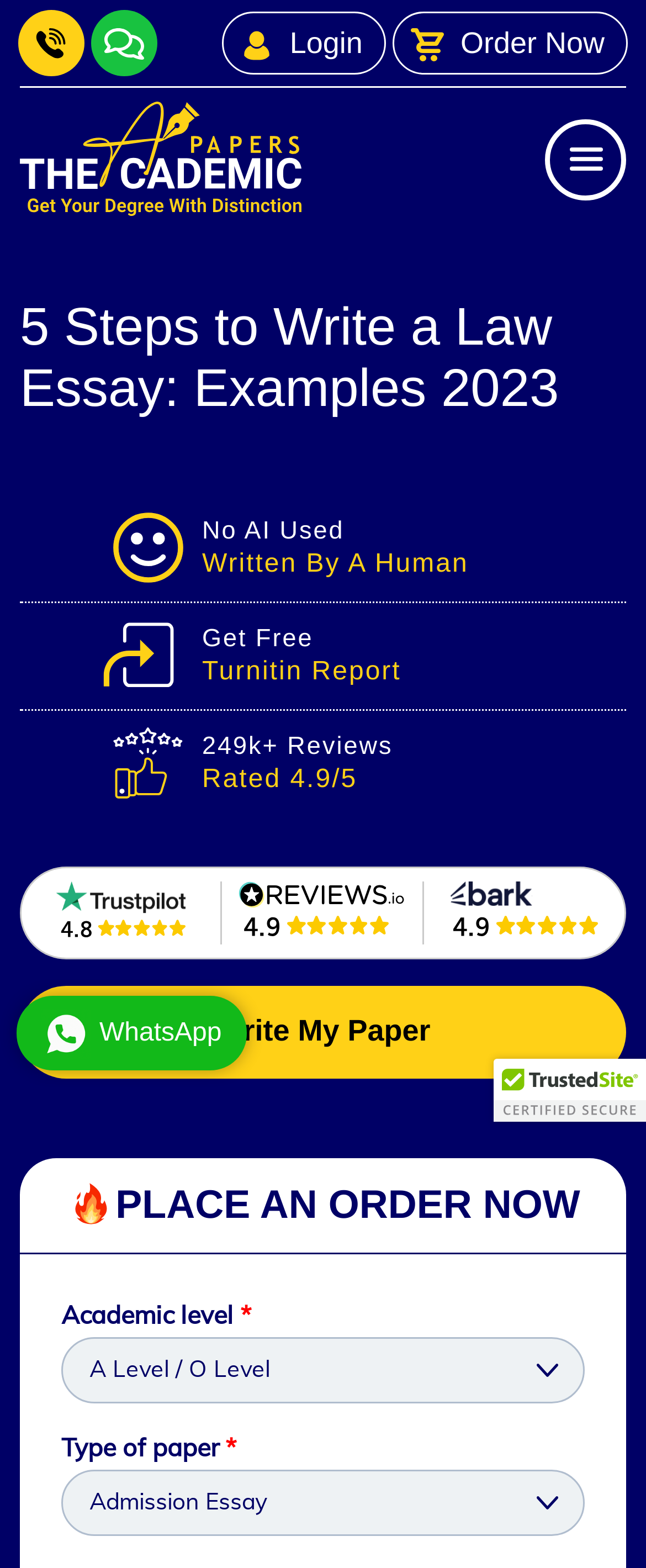Using the provided element description: "Write My Paper", identify the bounding box coordinates. The coordinates should be four floats between 0 and 1 in the order [left, top, right, bottom].

[0.031, 0.629, 0.969, 0.688]